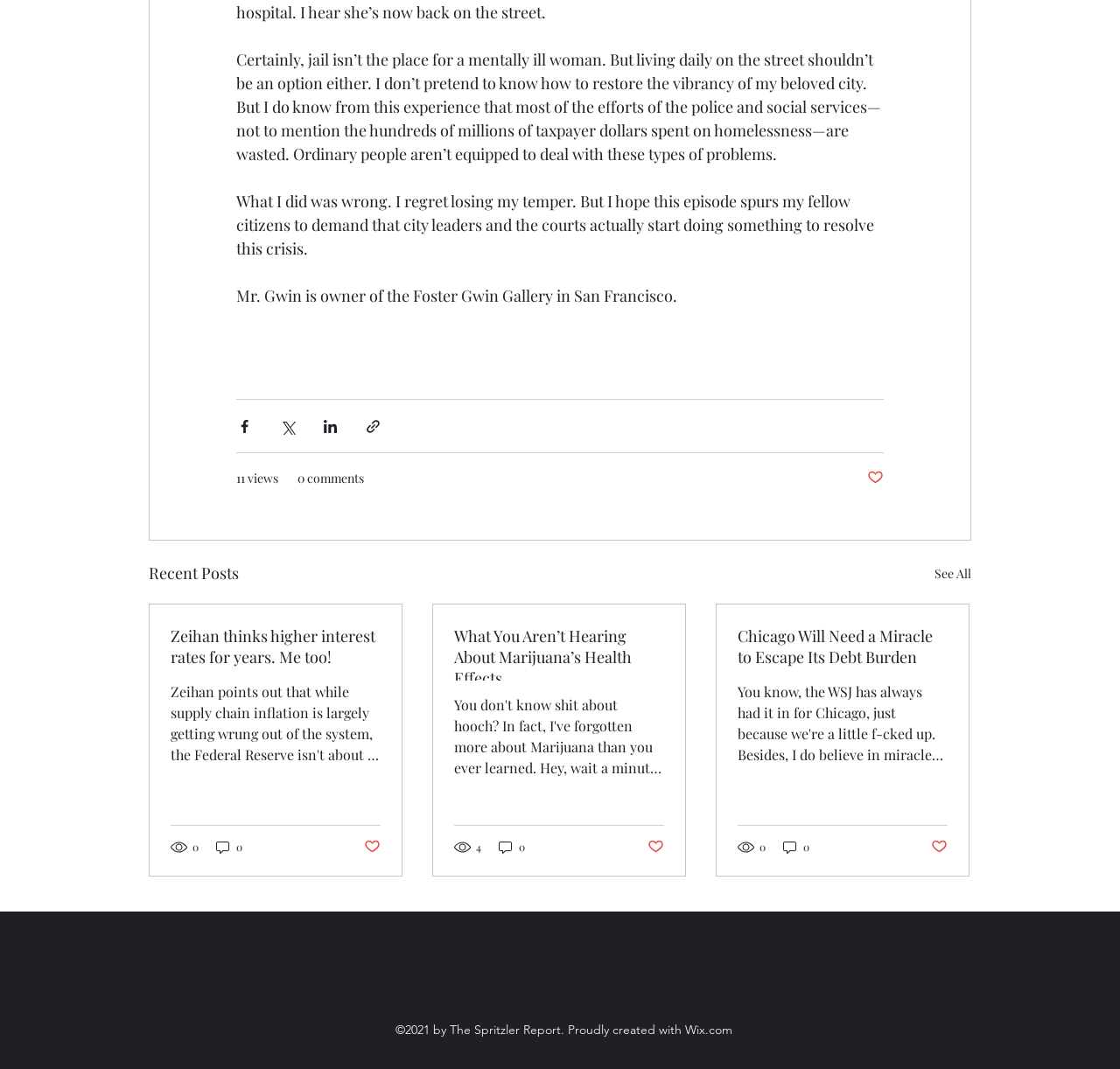How many social media platforms are listed in the Social Bar?
Based on the content of the image, thoroughly explain and answer the question.

I found the list element 'Social Bar' on the webpage, which contains links to Facebook, Twitter, and LinkedIn. Therefore, there are 3 social media platforms listed in the Social Bar.